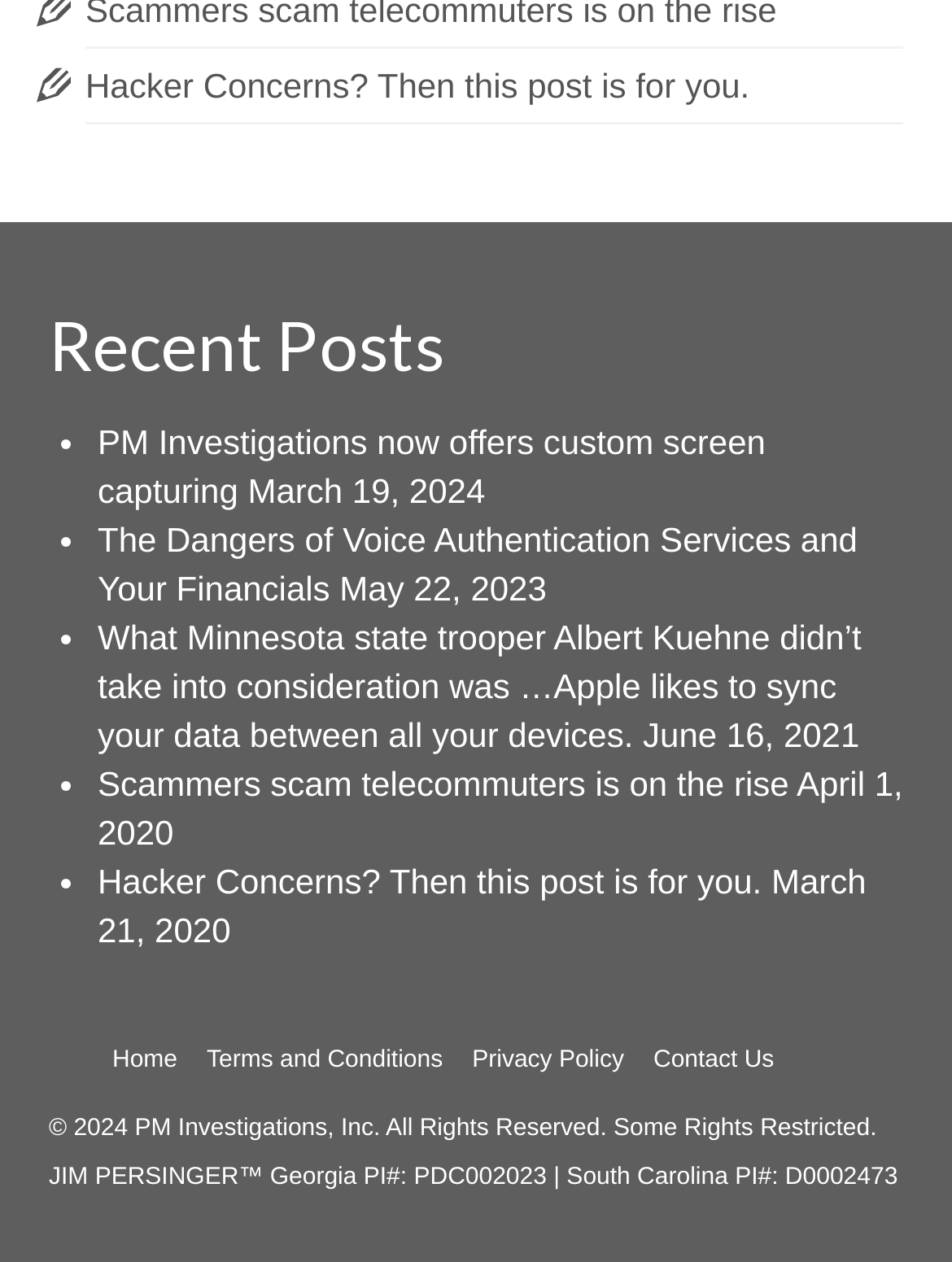What is the name of the company?
Based on the image, provide your answer in one word or phrase.

PM Investigations, Inc.